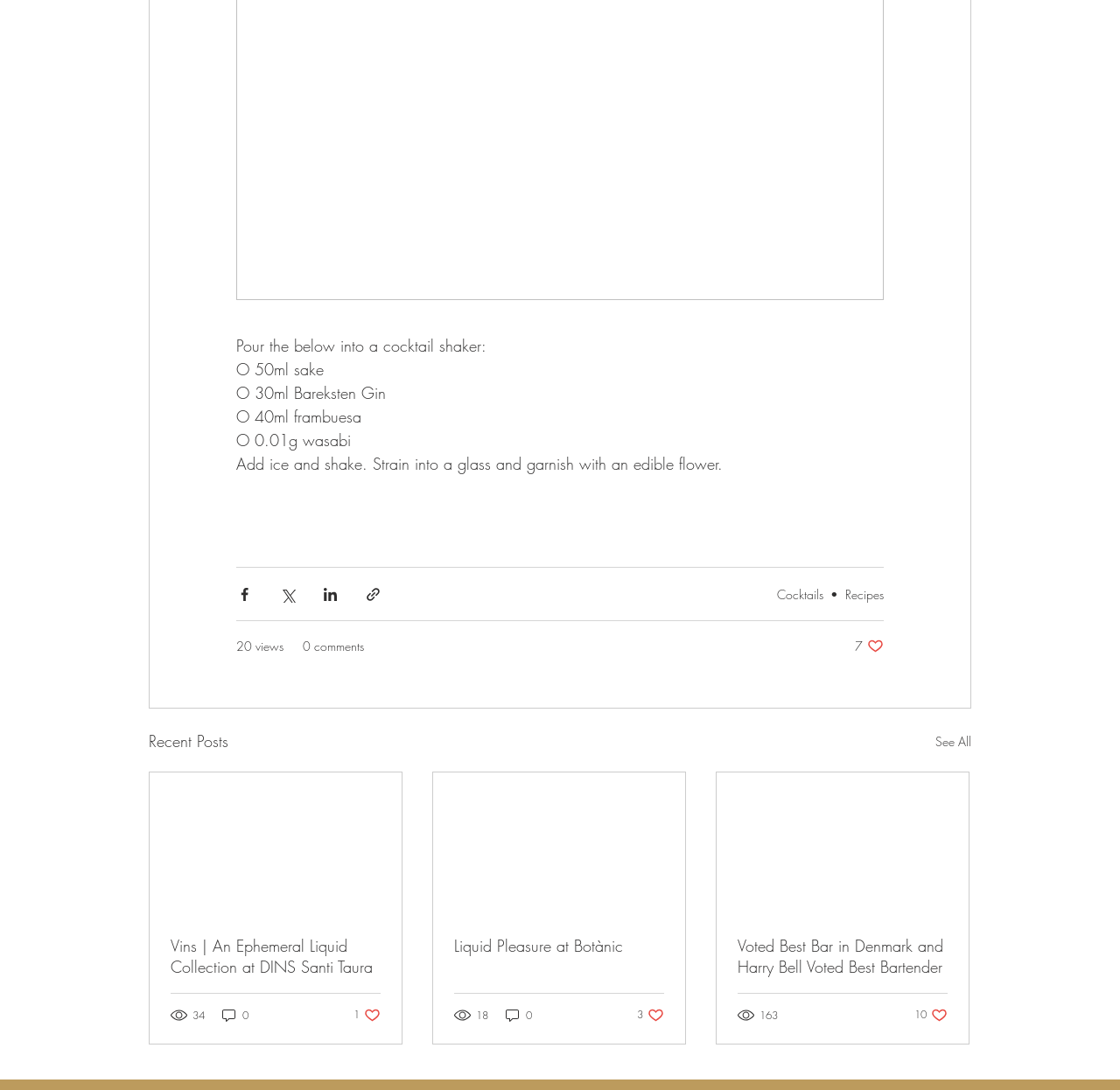Please identify the bounding box coordinates of the region to click in order to complete the task: "View the post with 163 views". The coordinates must be four float numbers between 0 and 1, specified as [left, top, right, bottom].

[0.659, 0.923, 0.696, 0.939]